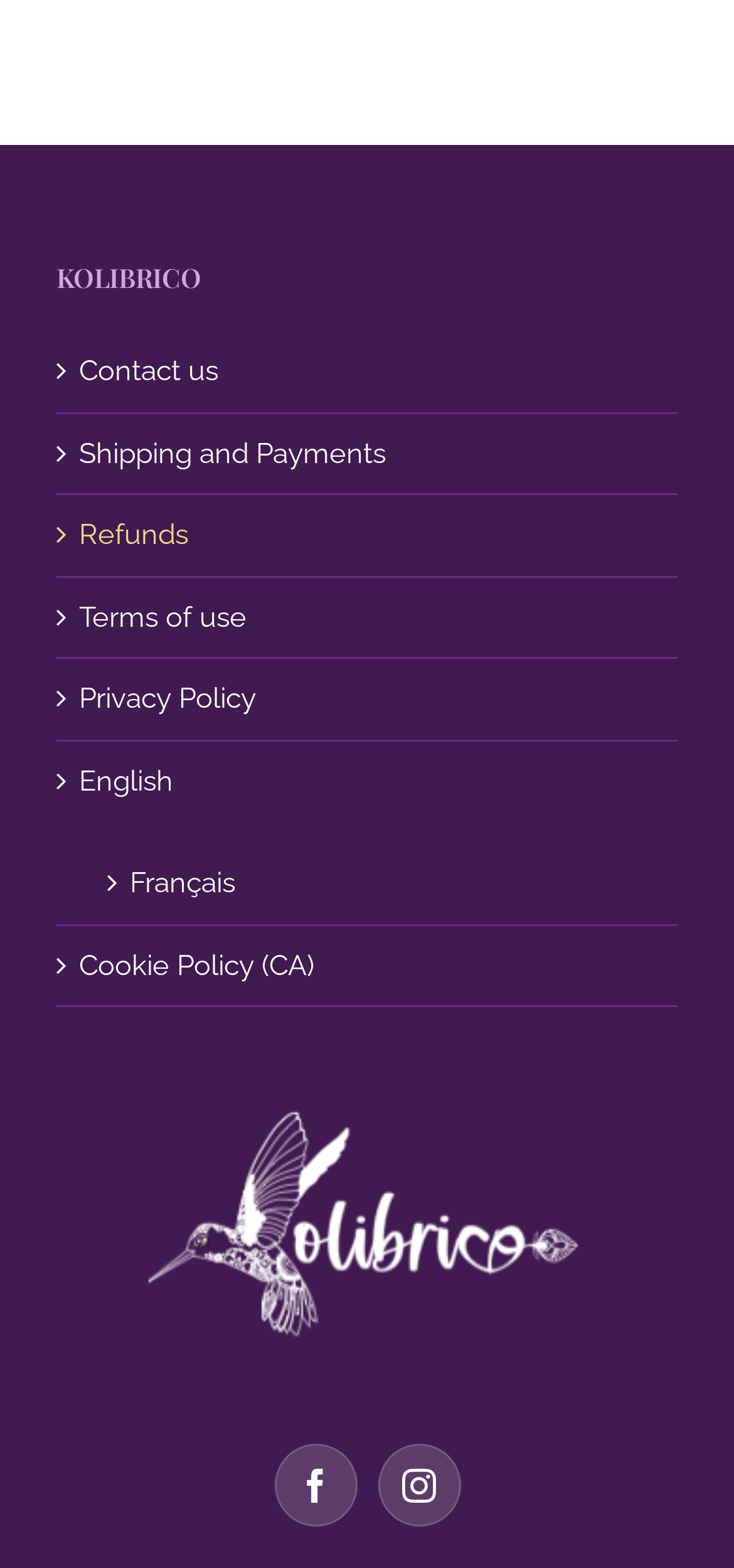Given the description "English", determine the bounding box of the corresponding UI element.

[0.108, 0.484, 0.897, 0.511]